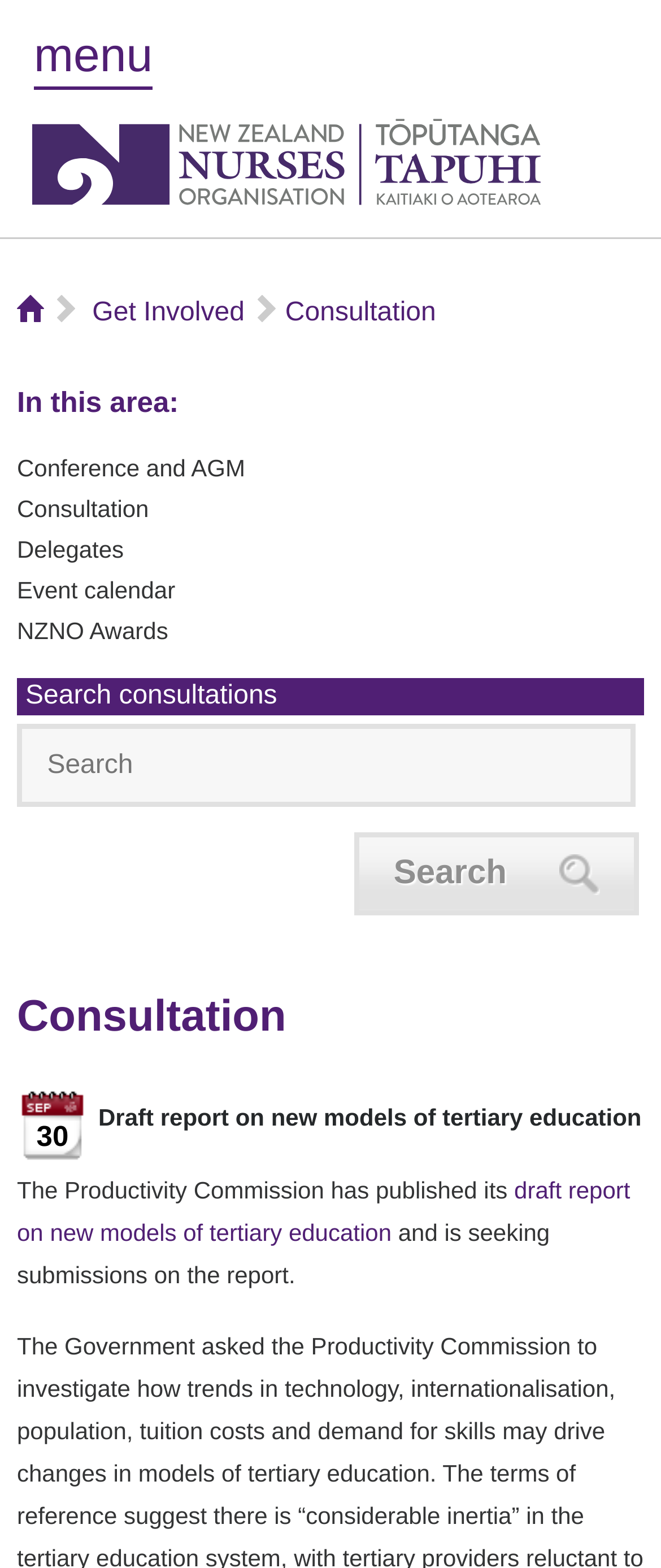Write a detailed summary of the webpage.

The webpage is about the Productivity Commission's draft report on new models of tertiary education. At the top, there is a header section with a heading "NZNO" and a link to it. Below this, there are several links, including "menu", "⌂", "Get Involved", "Consultation", and a dropdown arrow "▻". 

On the left side, there is a navigation menu with several links, including "Conference and AGM", "Consultation", "Delegates", "Event calendar", and "NZNO Awards". 

In the main content area, there is a heading "Search consultations" followed by a search textbox and a search button. Below this, there is a section dedicated to the consultation, with a heading "Consultation" and a subheading "Draft report on new models of tertiary education". This section contains a paragraph of text describing the report, which states that the Productivity Commission has published its draft report and is seeking submissions on the report. There is also a link to the draft report.